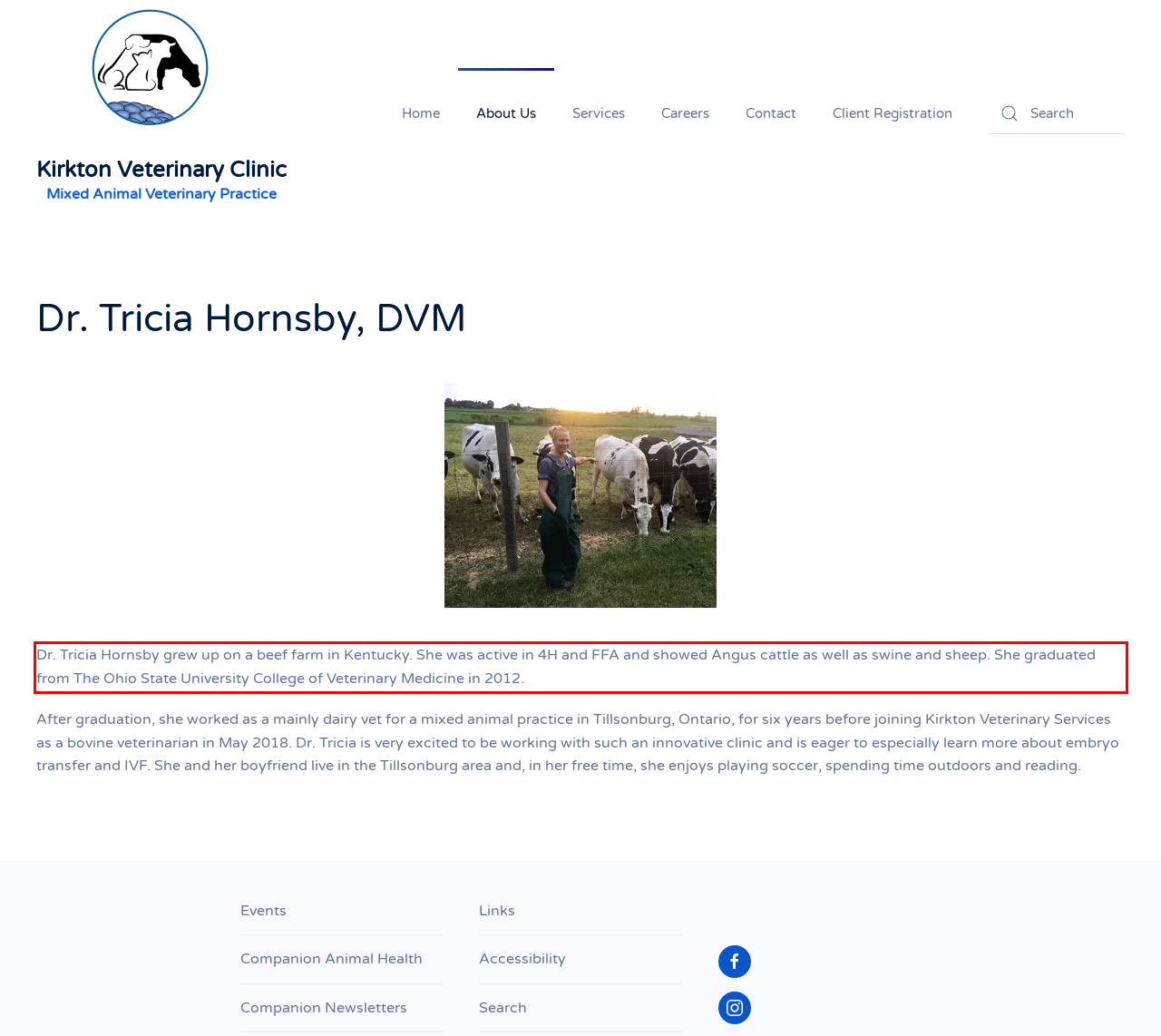Please extract the text content within the red bounding box on the webpage screenshot using OCR.

Dr. Tricia Hornsby grew up on a beef farm in Kentucky. She was active in 4H and FFA and showed Angus cattle as well as swine and sheep. She graduated from The Ohio State University College of Veterinary Medicine in 2012.